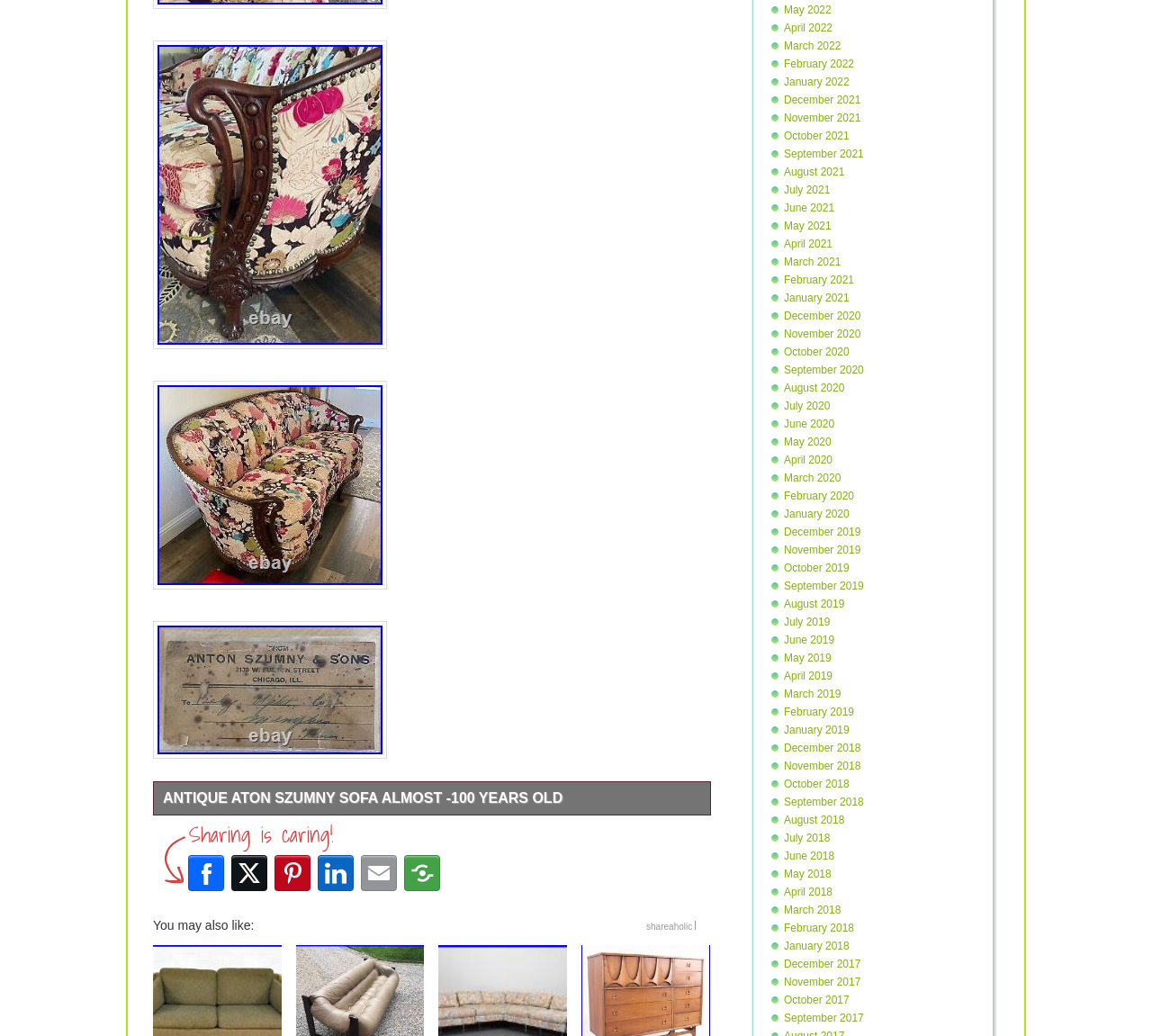Please give a one-word or short phrase response to the following question: 
What is the location of the seller?

About 30 miles east of Reno, NV